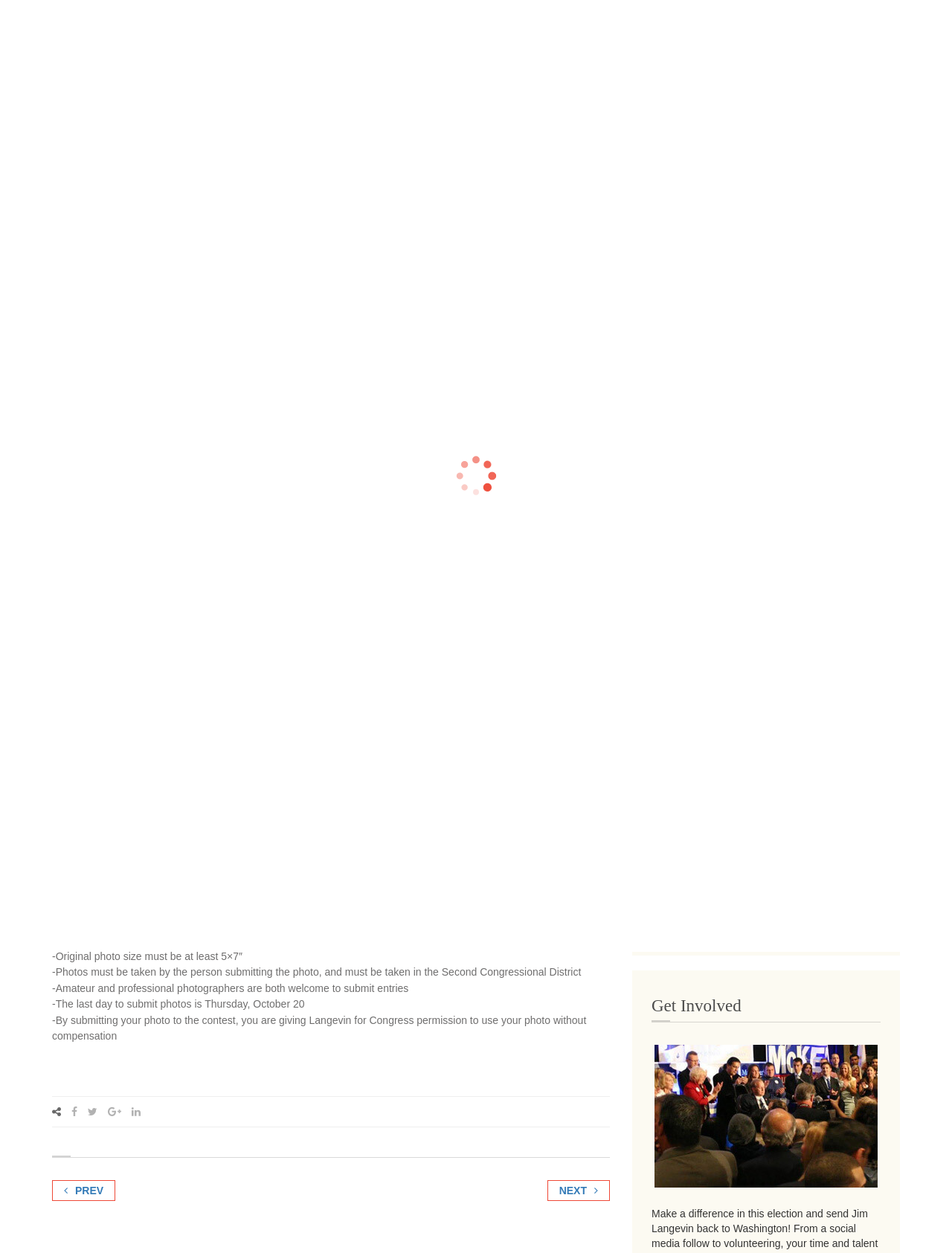Find the bounding box coordinates for the area you need to click to carry out the instruction: "Click on CONTRIBUTE". The coordinates should be four float numbers between 0 and 1, indicated as [left, top, right, bottom].

[0.812, 0.0, 0.945, 0.028]